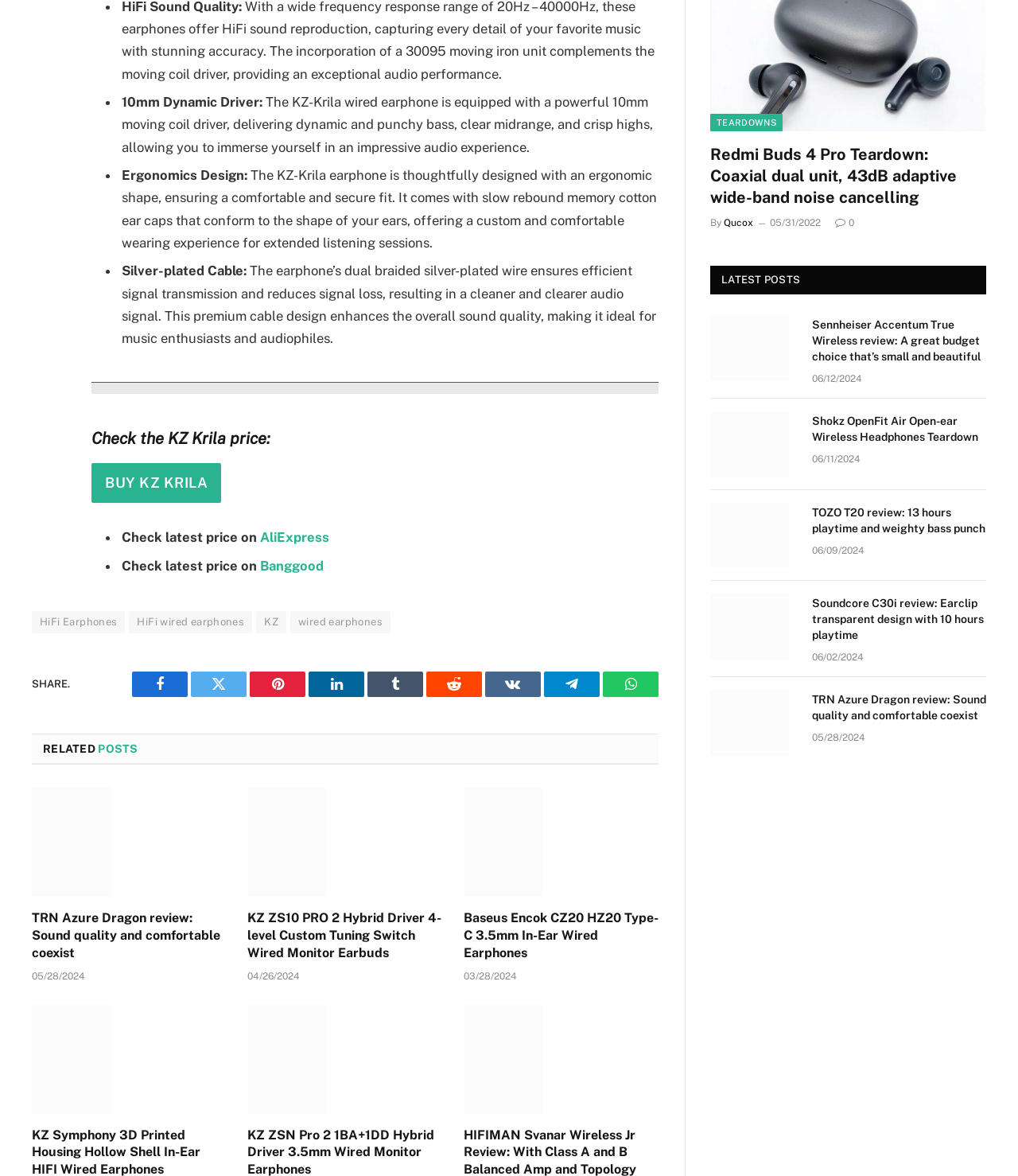Please identify the bounding box coordinates of the element that needs to be clicked to execute the following command: "Share on Facebook". Provide the bounding box using four float numbers between 0 and 1, formatted as [left, top, right, bottom].

[0.13, 0.571, 0.184, 0.592]